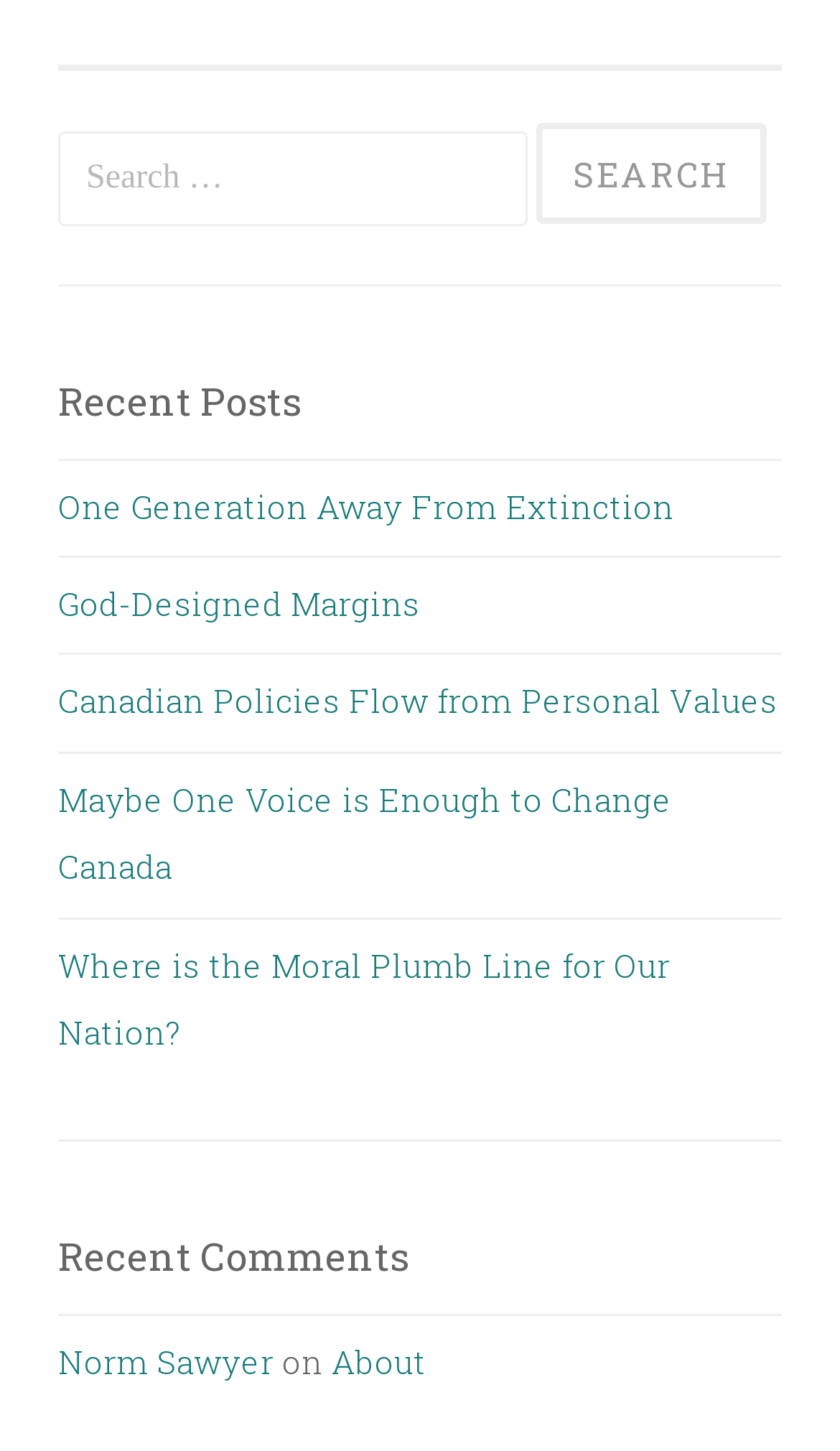From the element description About, predict the bounding box coordinates of the UI element. The coordinates must be specified in the format (top-left x, top-left y, bottom-right x, bottom-right y) and should be within the 0 to 1 range.

[0.395, 0.923, 0.508, 0.953]